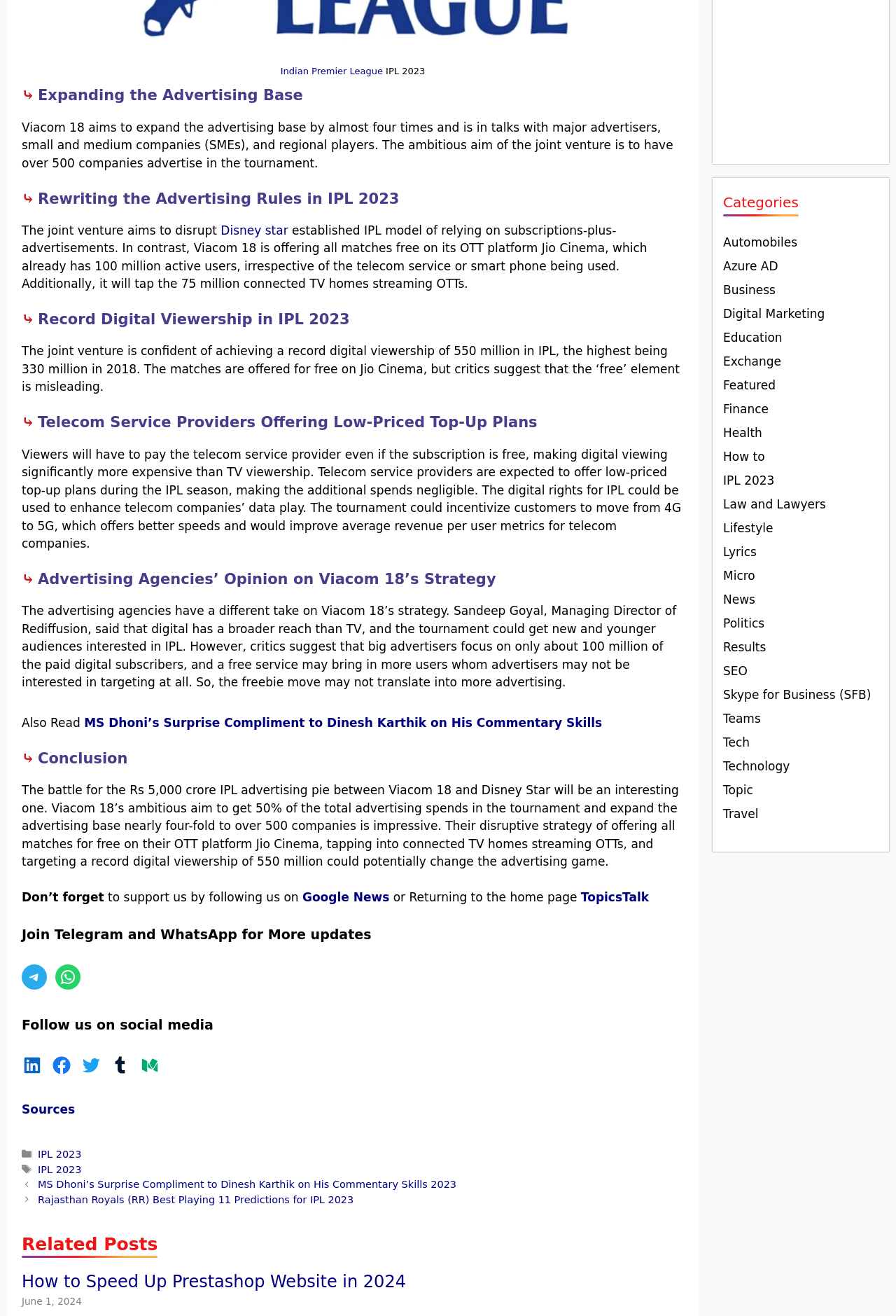Answer the question in a single word or phrase:
What is the strategy of Viacom 18 to change the advertising game?

Offering all matches for free on Jio Cinema